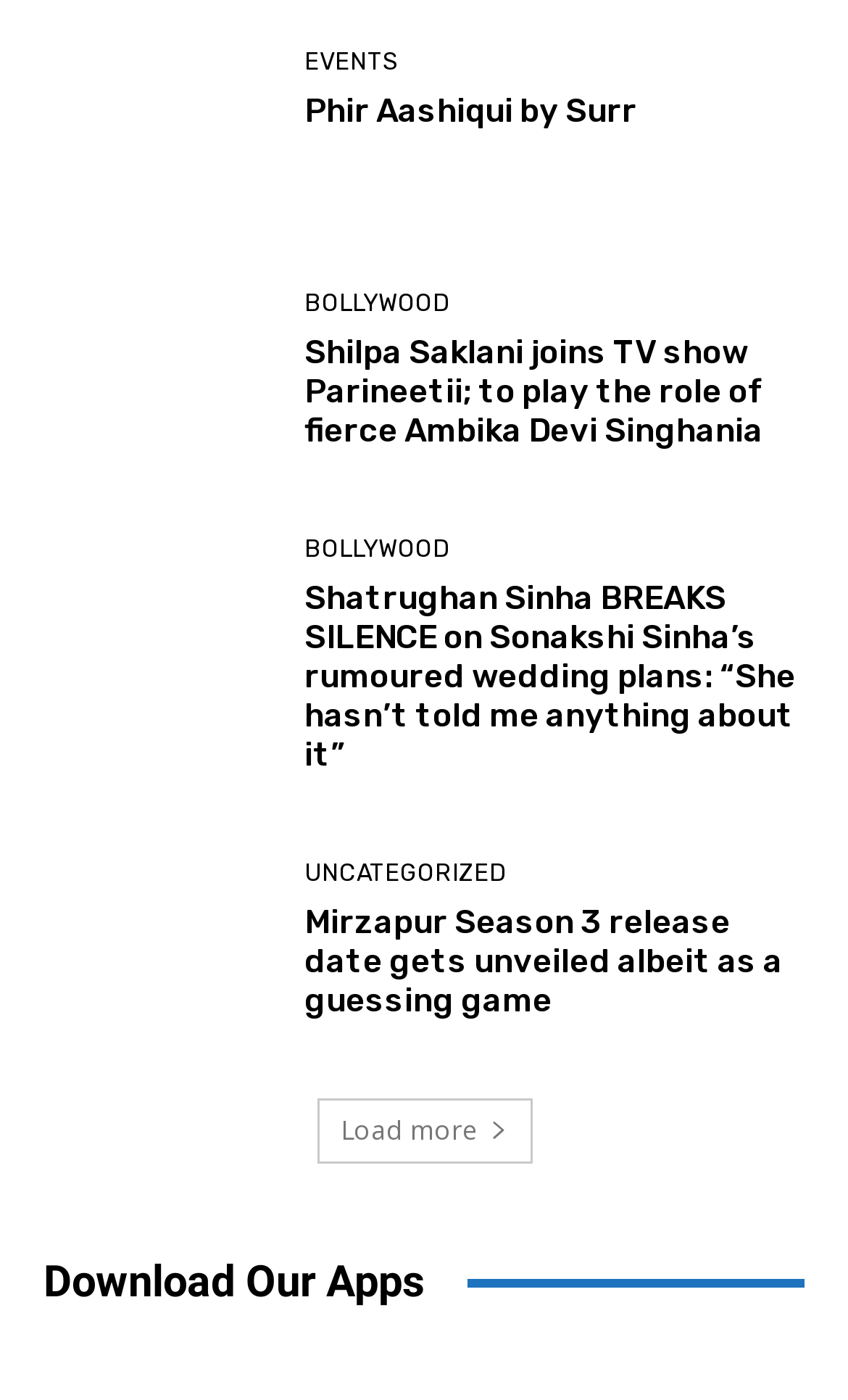Provide the bounding box coordinates in the format (top-left x, top-left y, bottom-right x, bottom-right y). All values are floating point numbers between 0 and 1. Determine the bounding box coordinate of the UI element described as: Phir Aashiqui by Surr

[0.359, 0.066, 0.751, 0.094]